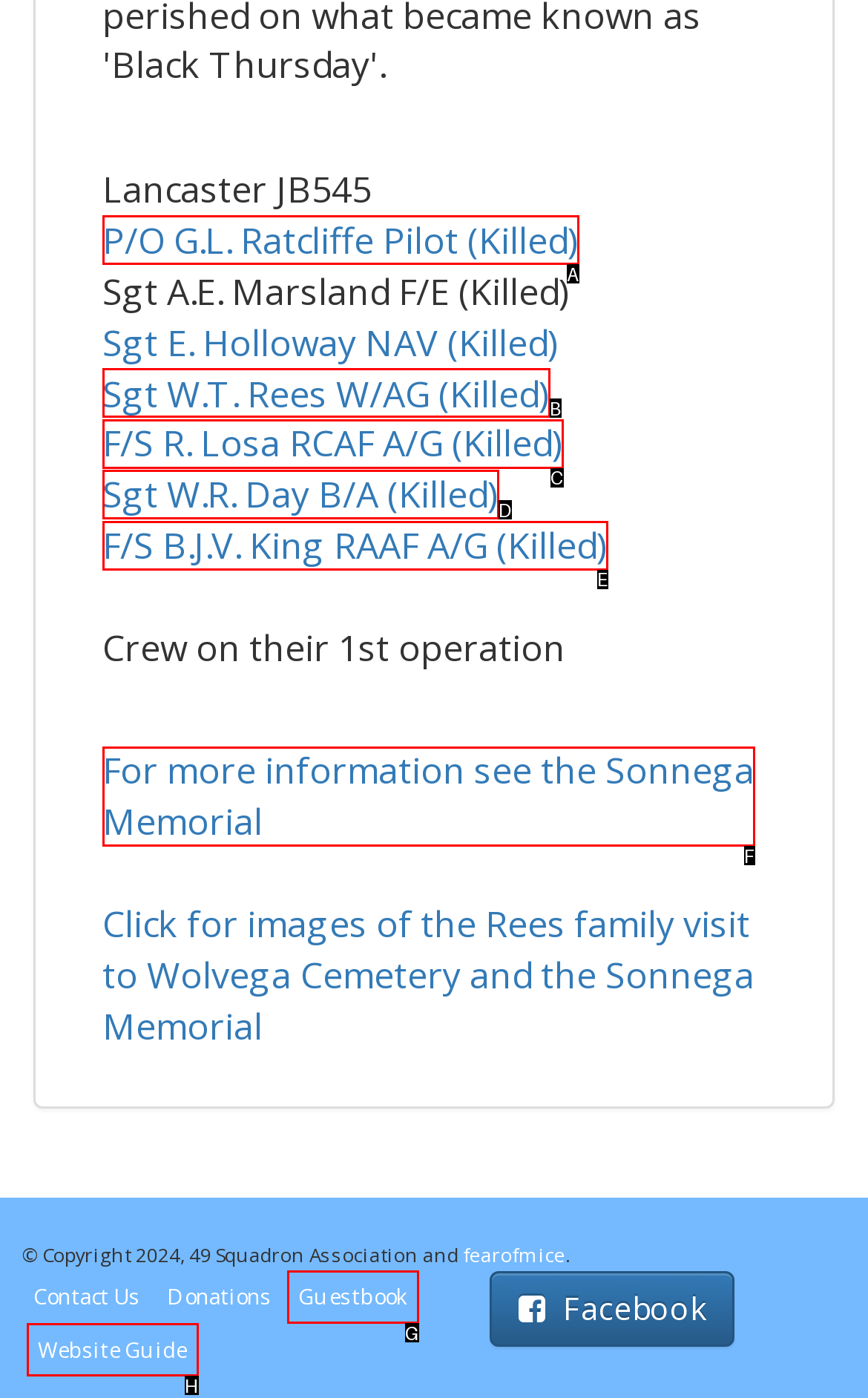Using the description: P/O G.L. Ratcliffe Pilot (Killed), find the HTML element that matches it. Answer with the letter of the chosen option.

A